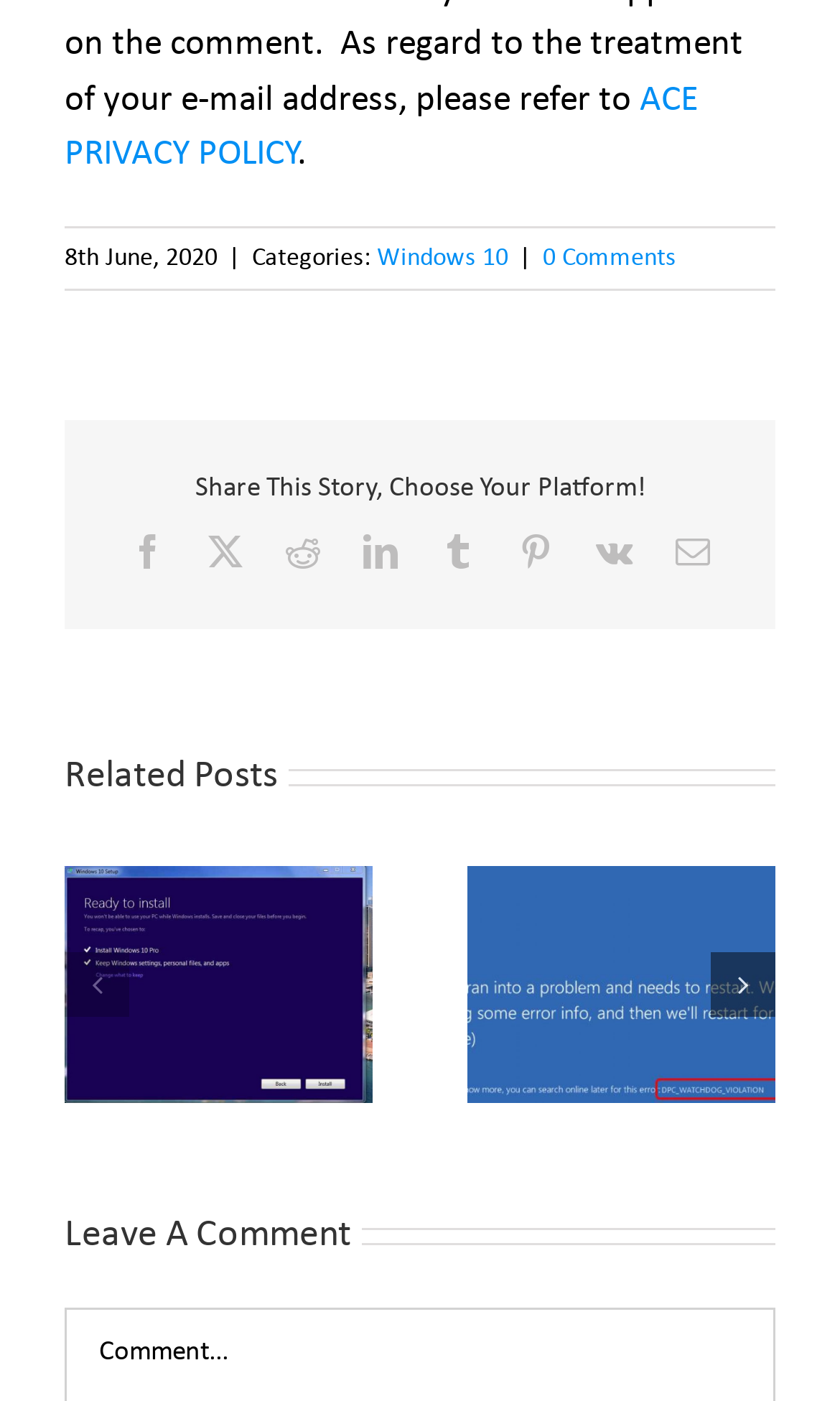Find the bounding box coordinates for the HTML element specified by: "0 Comments".

[0.646, 0.175, 0.805, 0.193]